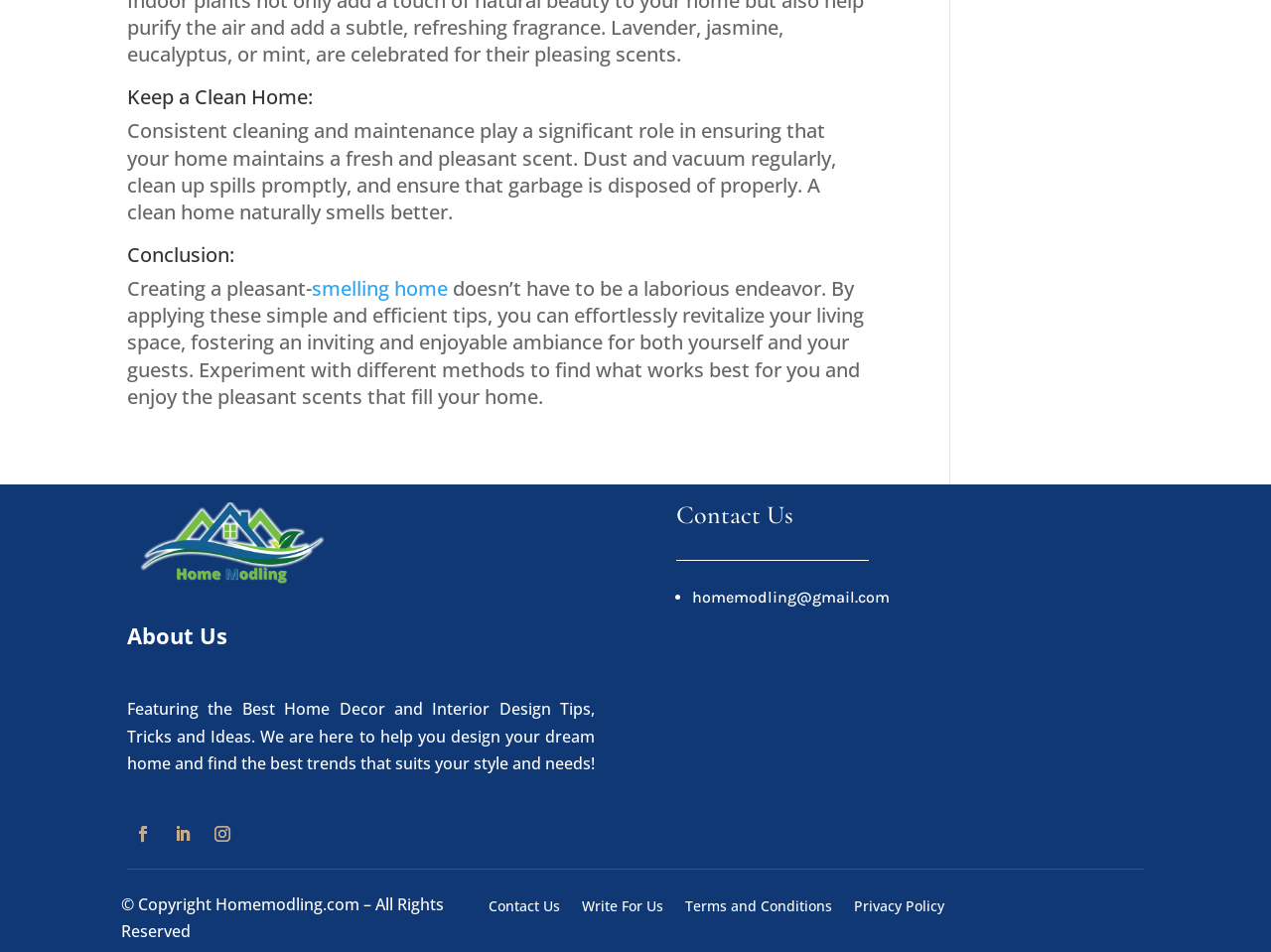What is the email address provided for contact?
Using the details shown in the screenshot, provide a comprehensive answer to the question.

In the 'Contact Us' section, I found a list marker followed by the email address 'homemodling@gmail.com', which is likely the email address to be used for contacting the website administrators.